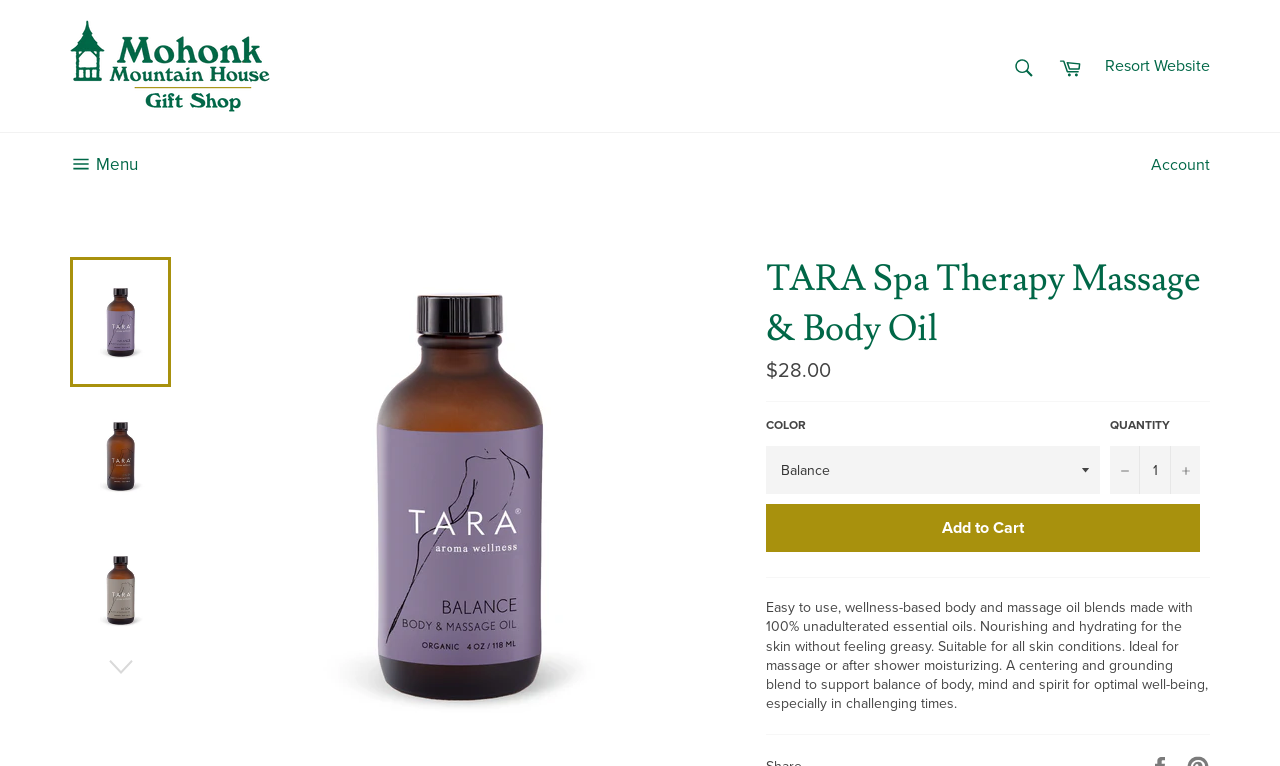Please determine the bounding box coordinates, formatted as (top-left x, top-left y, bottom-right x, bottom-right y), with all values as floating point numbers between 0 and 1. Identify the bounding box of the region described as: Menu Site navigation

[0.039, 0.174, 0.123, 0.257]